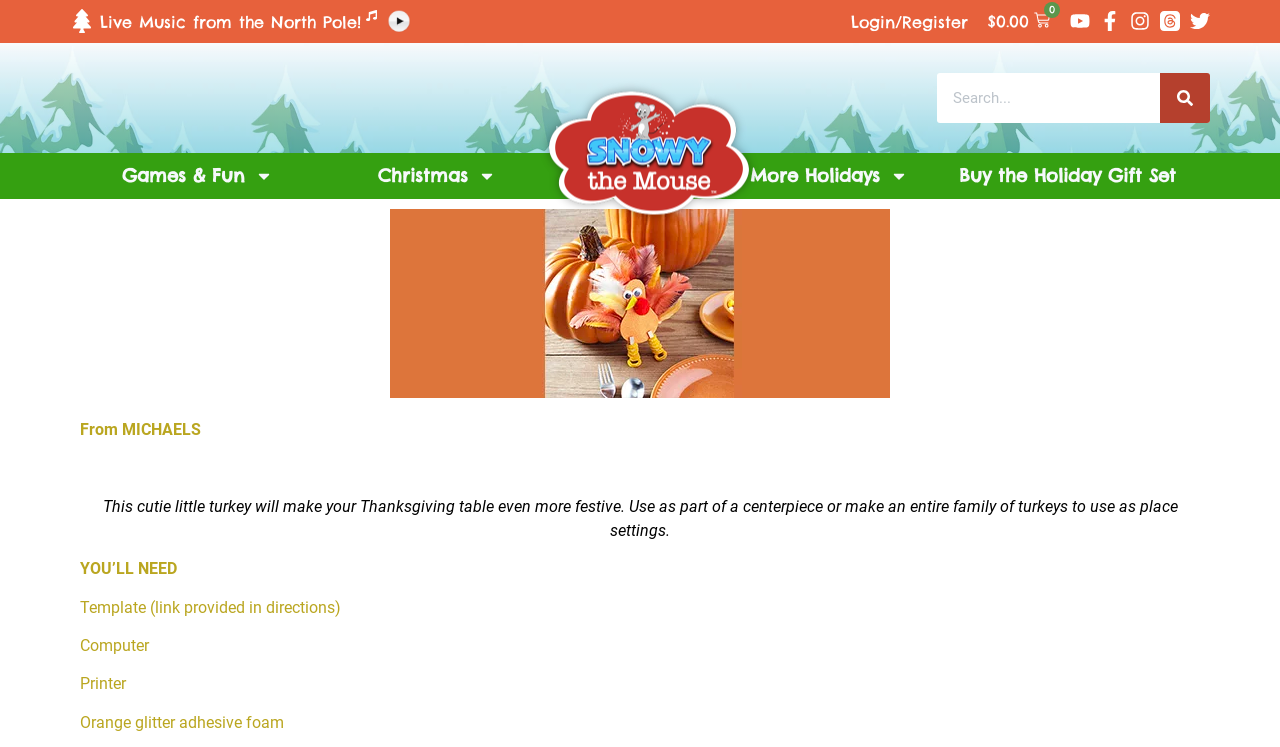Please identify the bounding box coordinates of the clickable area that will fulfill the following instruction: "Read the article". The coordinates should be in the format of four float numbers between 0 and 1, i.e., [left, top, right, bottom].

None